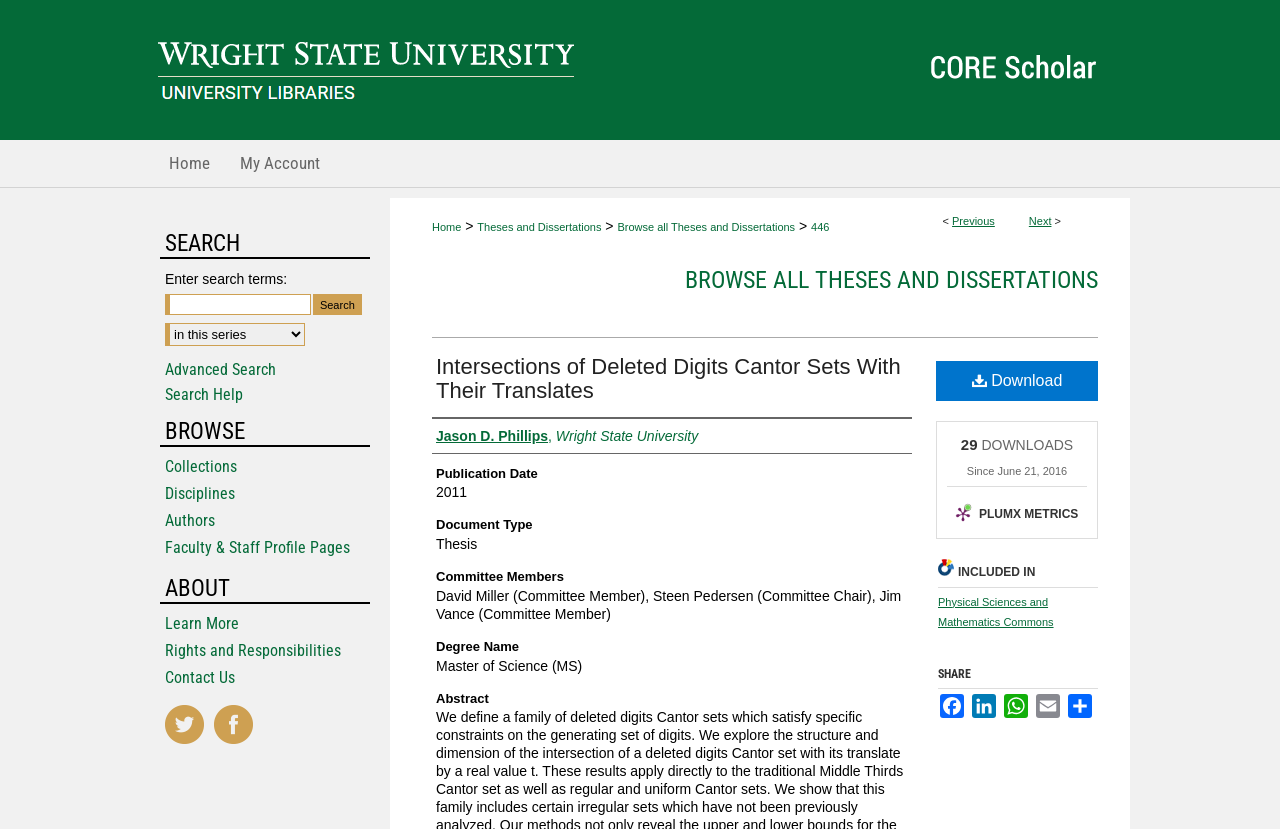With reference to the image, please provide a detailed answer to the following question: How many downloads are there since June 21, 2016?

The answer can be found in the section 'Abstract' which is a heading element. The static text '29' is located under this heading, indicating that there are 29 downloads since June 21, 2016.